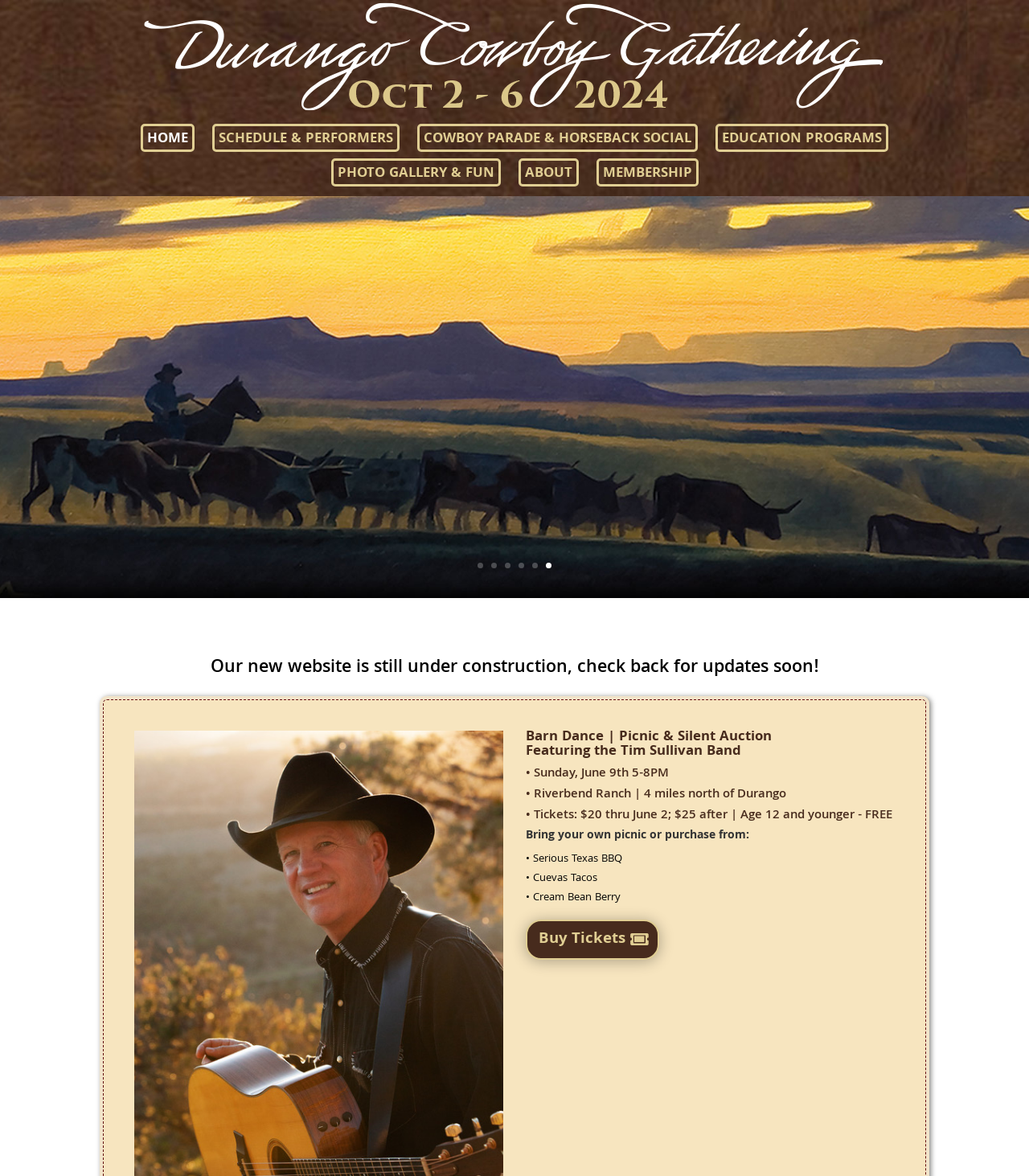What is the date of the Barn Dance event?
Please provide a single word or phrase answer based on the image.

June 9th